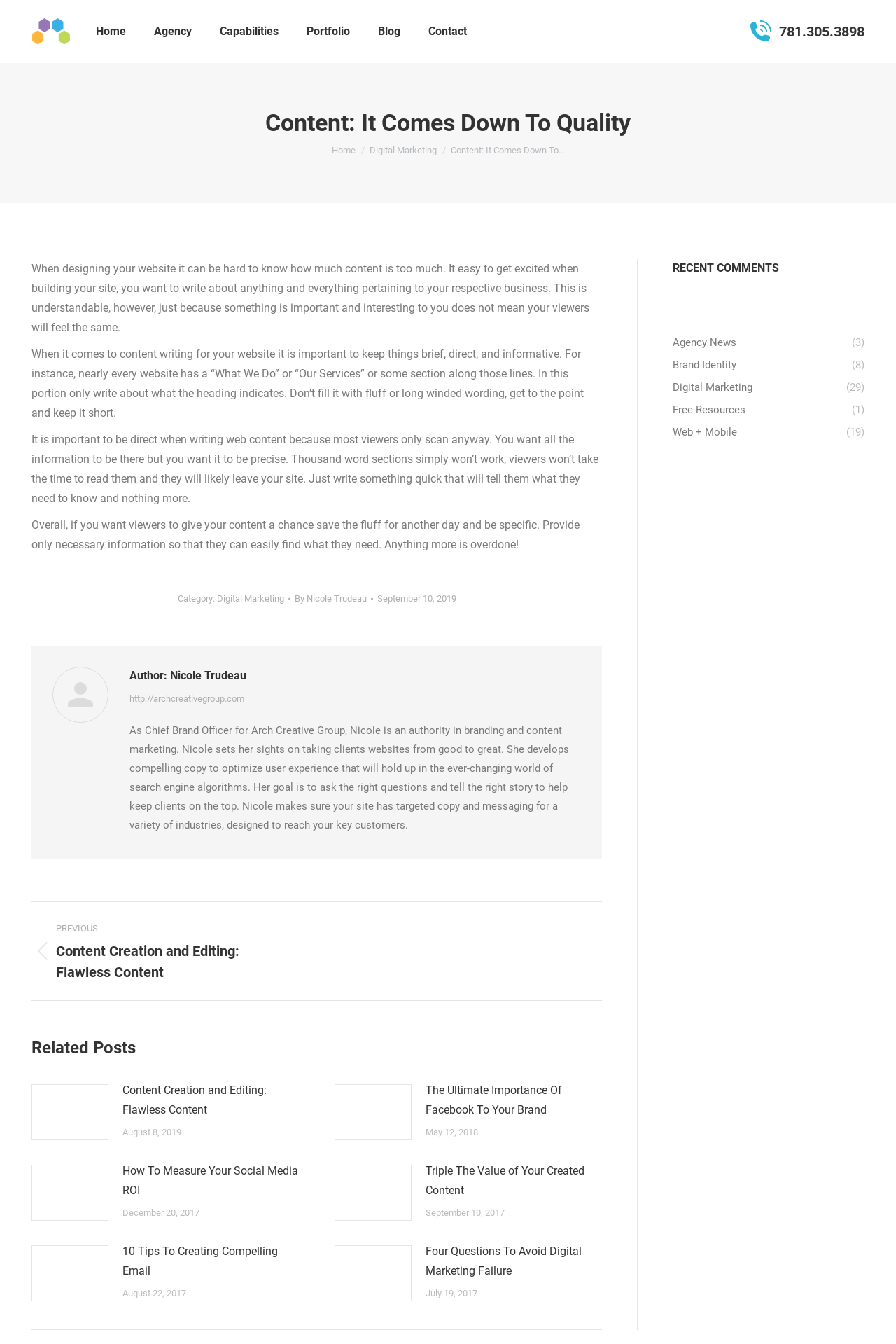What is the phone number of the agency?
Answer the question with a single word or phrase derived from the image.

781.305.3898